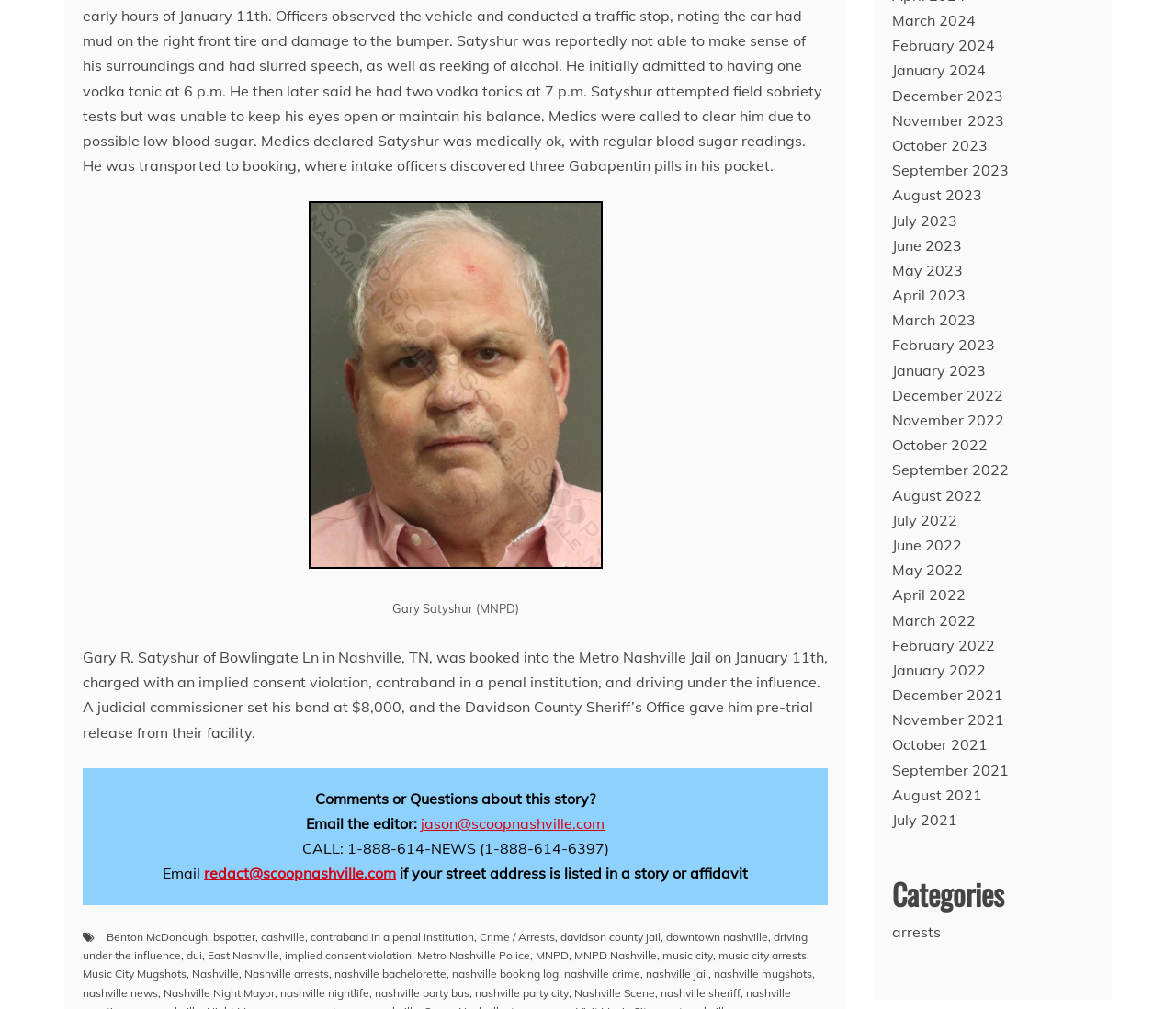Point out the bounding box coordinates of the section to click in order to follow this instruction: "Read about Nashville arrests".

[0.208, 0.958, 0.28, 0.972]